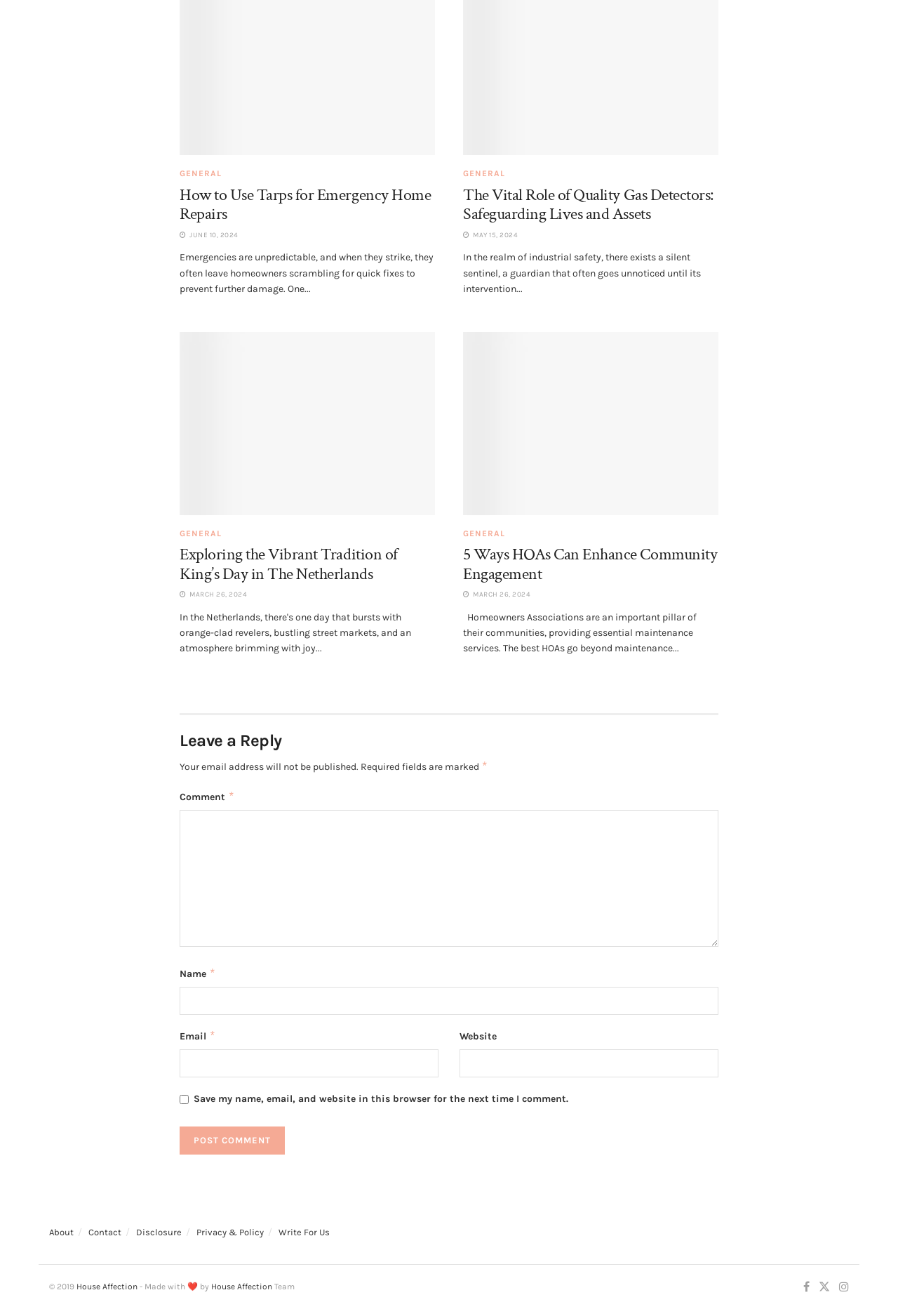Find the bounding box coordinates of the clickable area required to complete the following action: "Post a comment".

[0.2, 0.856, 0.317, 0.877]